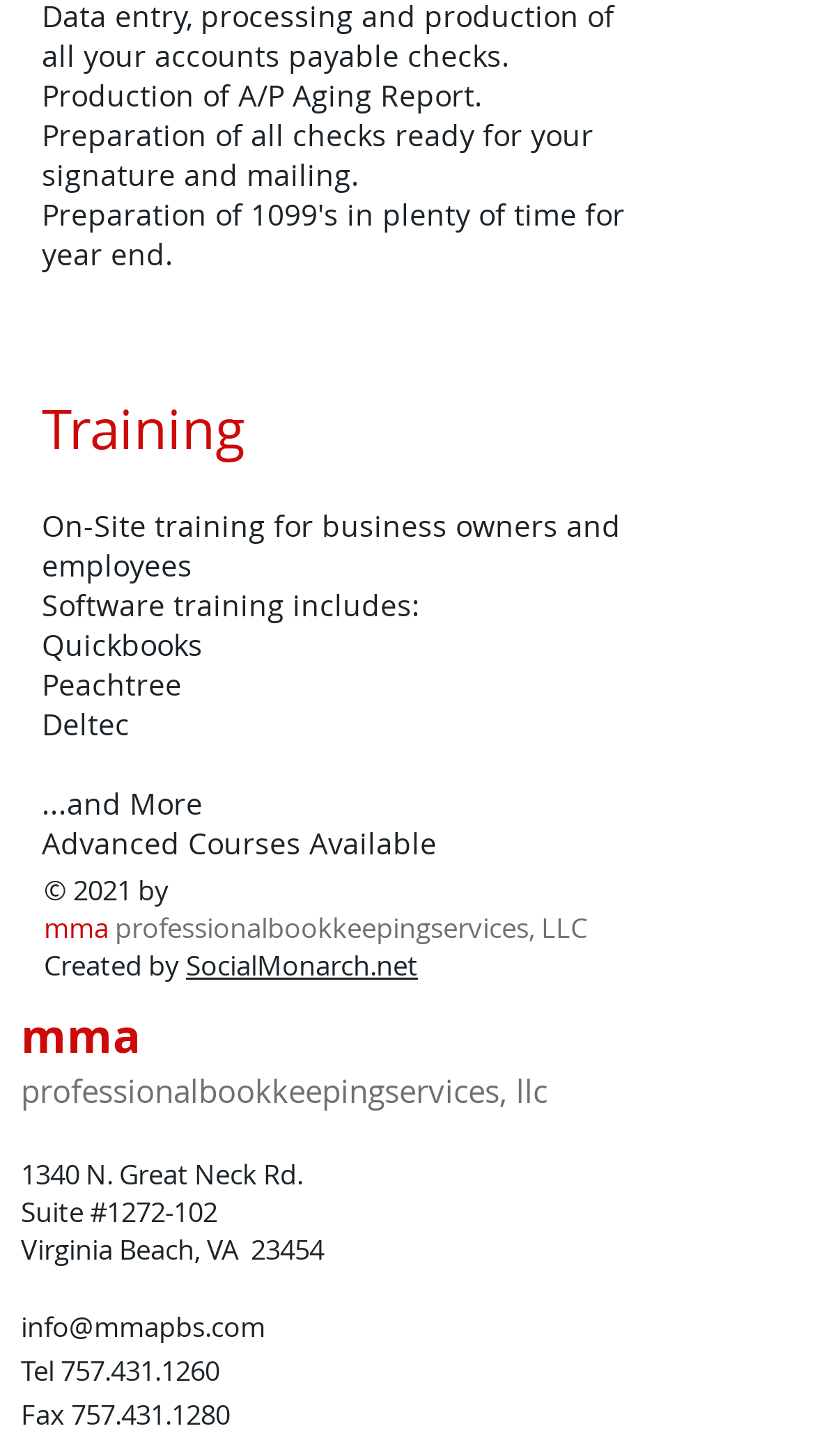What is the main topic of the training?
Using the screenshot, give a one-word or short phrase answer.

Software training